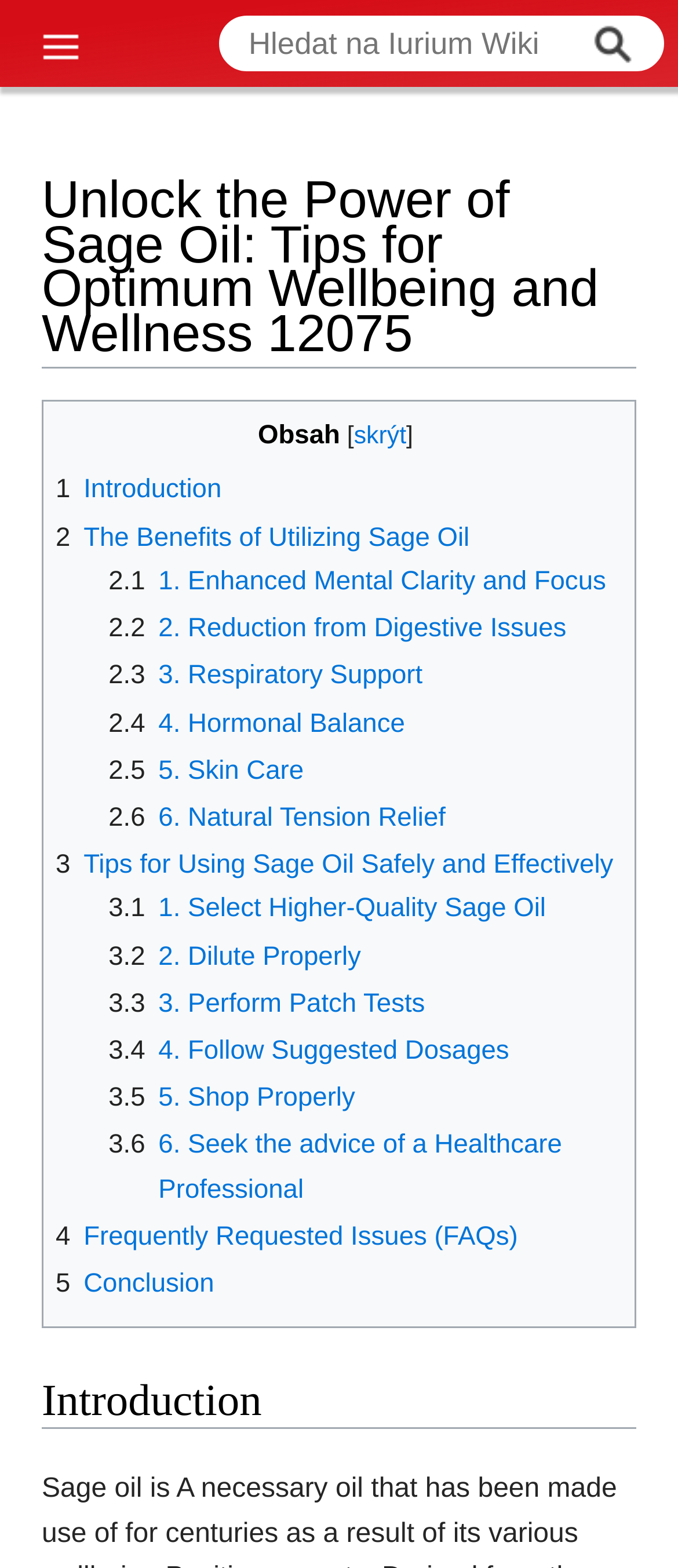Locate the bounding box coordinates of the UI element described by: "2.3 3. Respiratory Support". Provide the coordinates as four float numbers between 0 and 1, formatted as [left, top, right, bottom].

[0.16, 0.422, 0.623, 0.441]